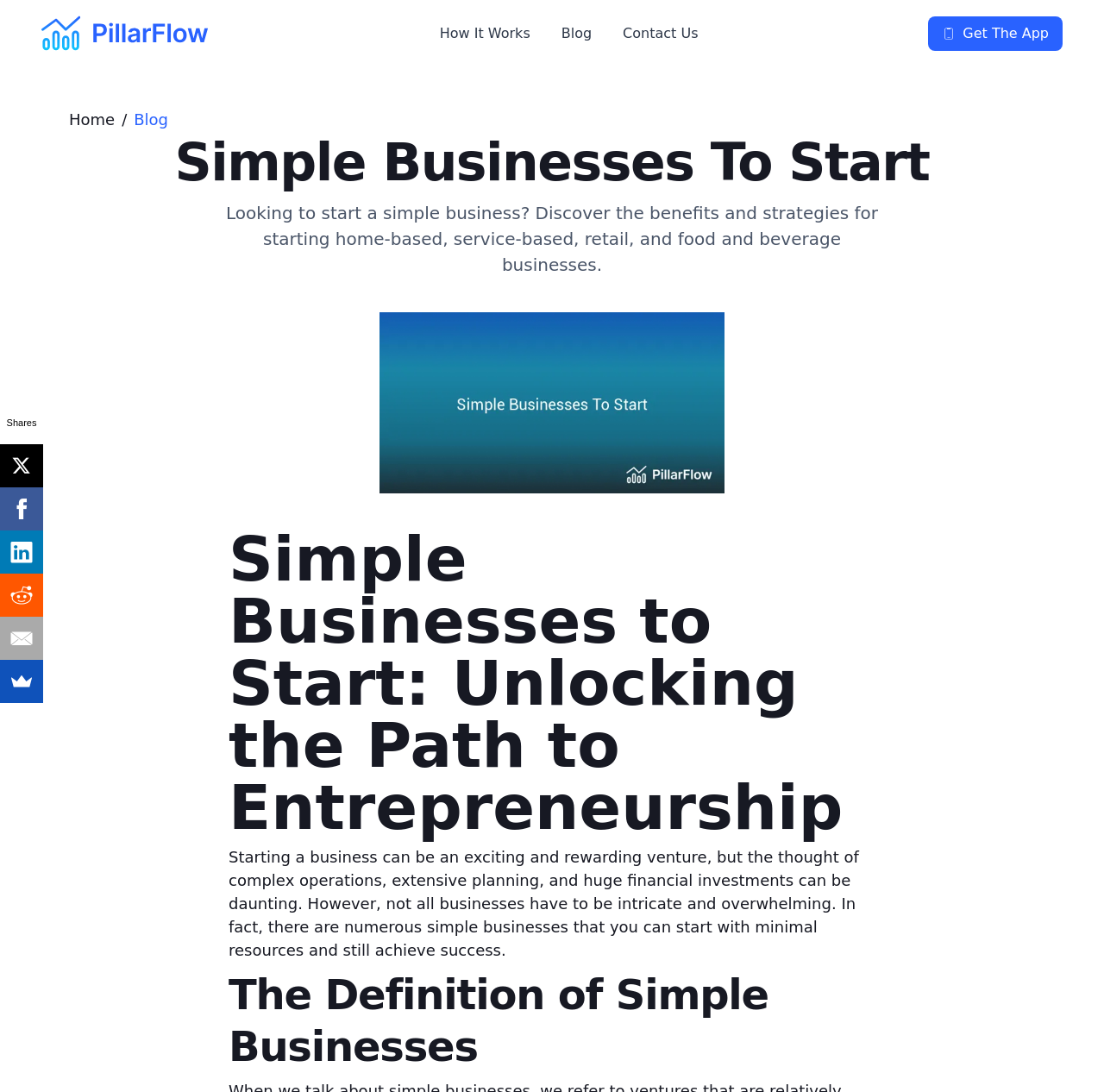How many buttons are there in the top navigation bar?
Look at the image and answer the question using a single word or phrase.

4